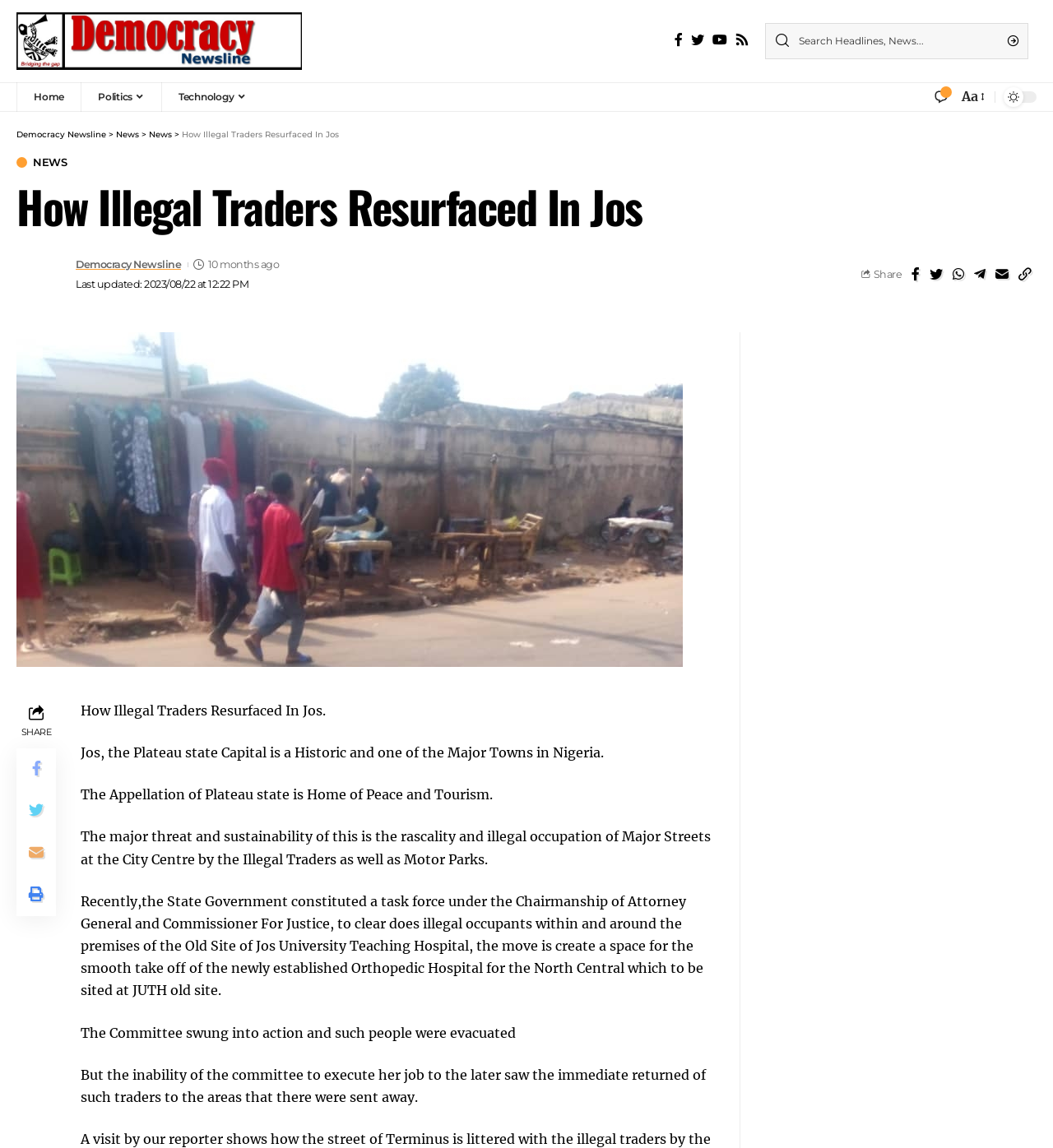Identify and provide the text of the main header on the webpage.

How Illegal Traders Resurfaced In Jos